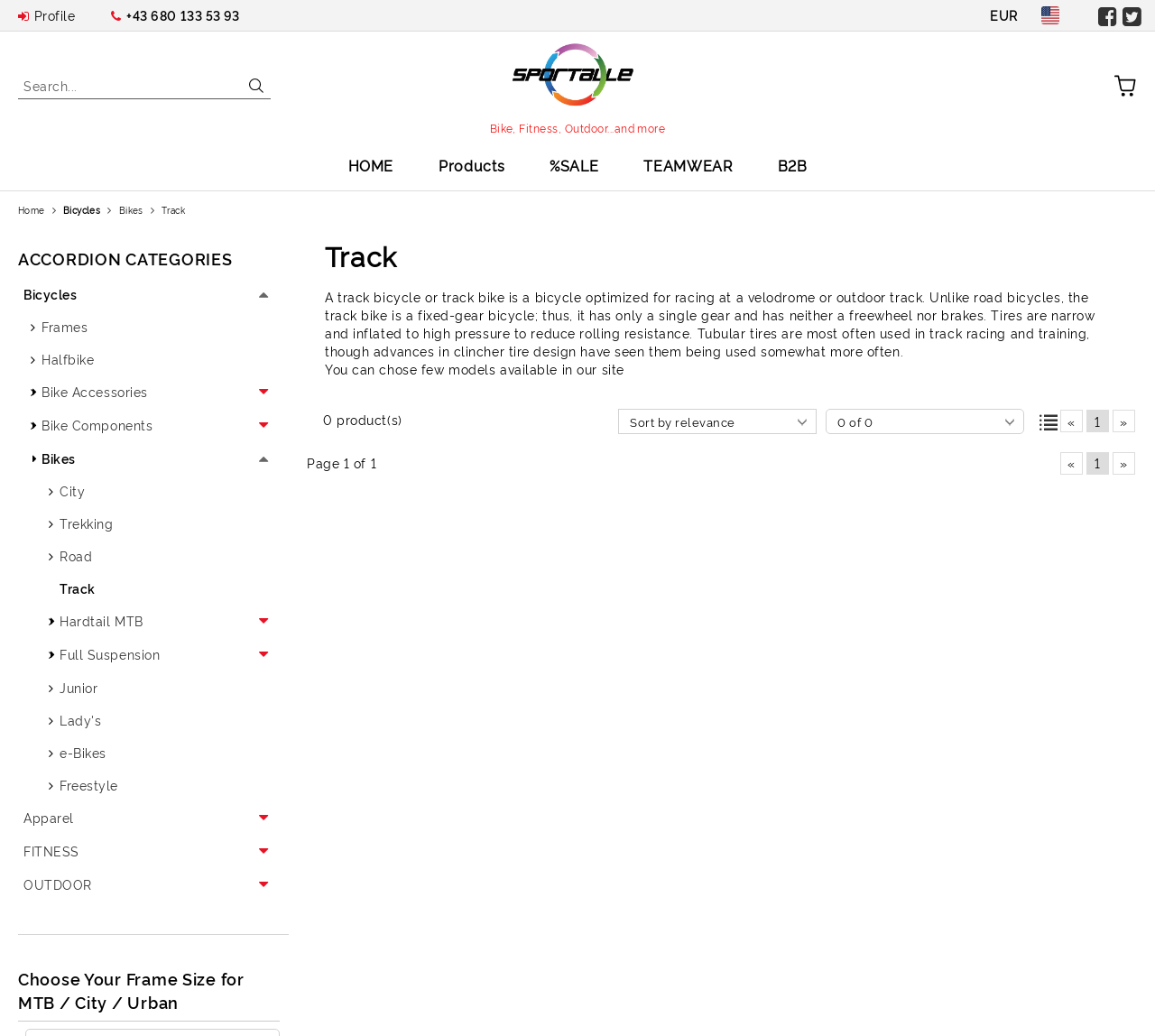Provide a one-word or brief phrase answer to the question:
What is the currency used on this website?

EUR